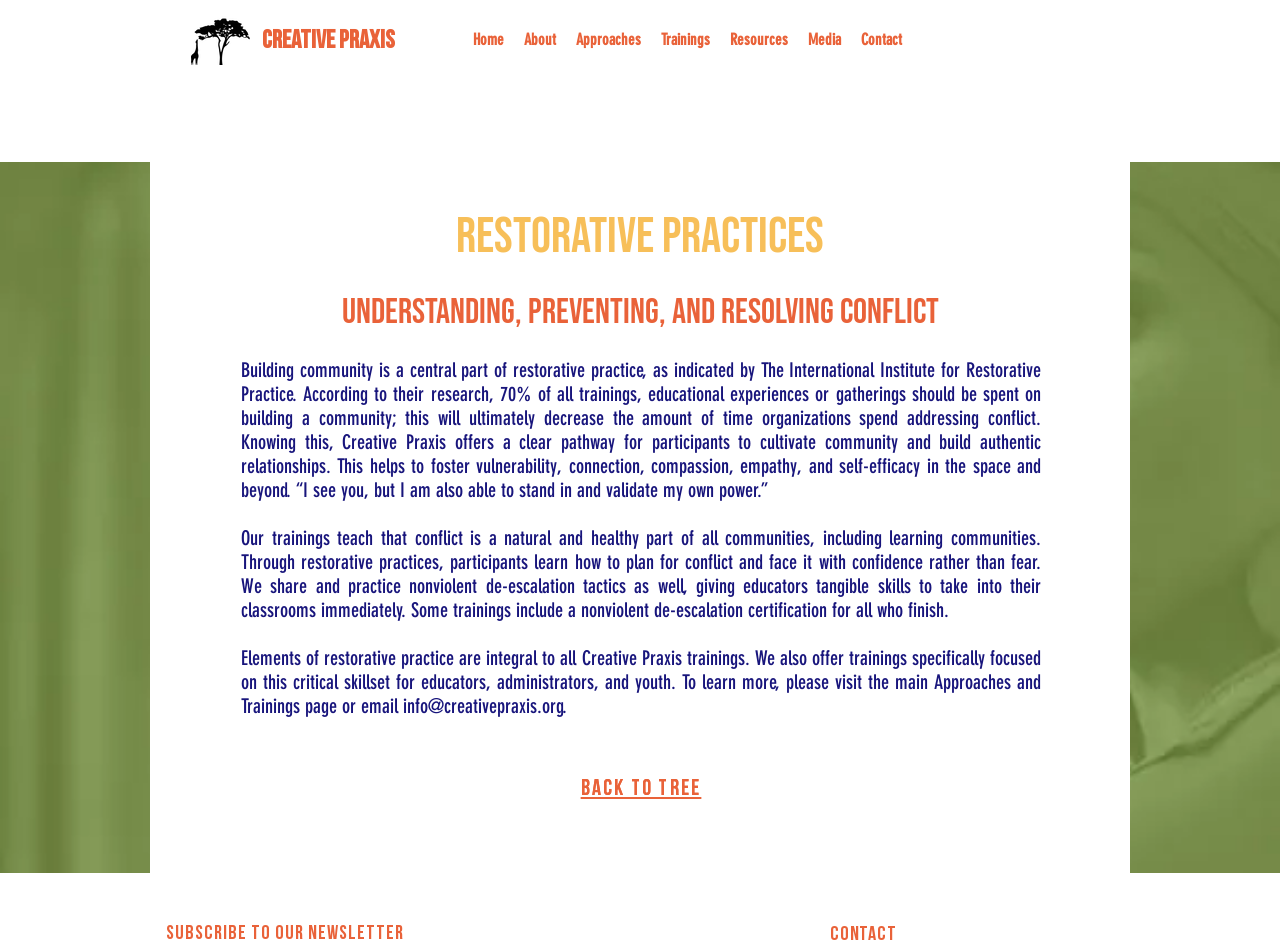How can one learn more about Creative Praxis trainings?
Based on the image content, provide your answer in one word or a short phrase.

Visit Approaches and Trainings page or email